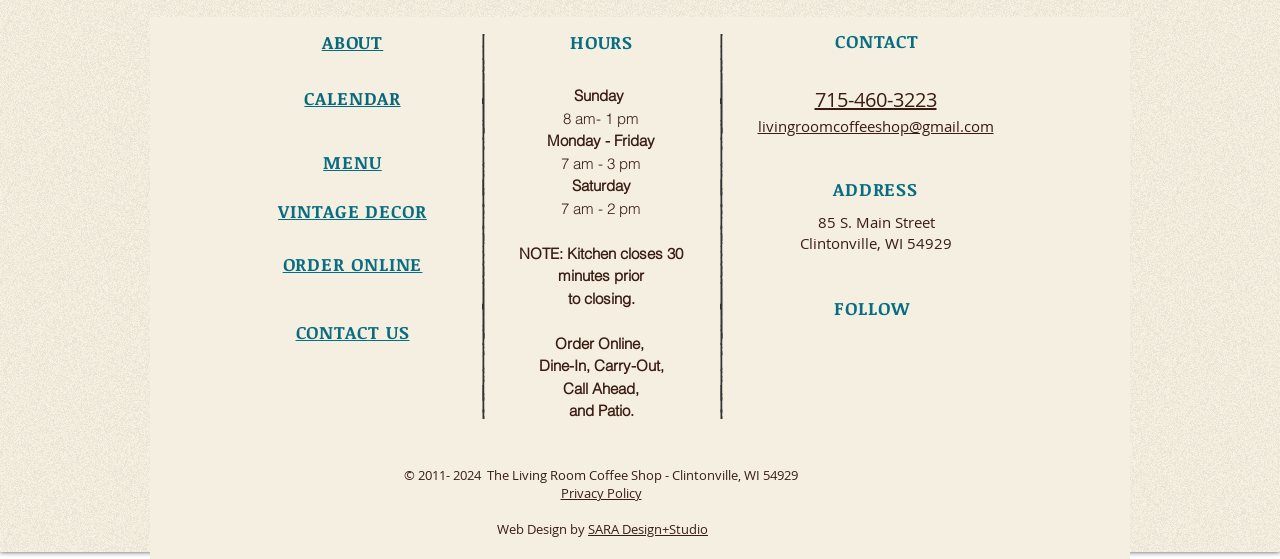Kindly determine the bounding box coordinates for the area that needs to be clicked to execute this instruction: "Order food online".

[0.195, 0.449, 0.355, 0.498]